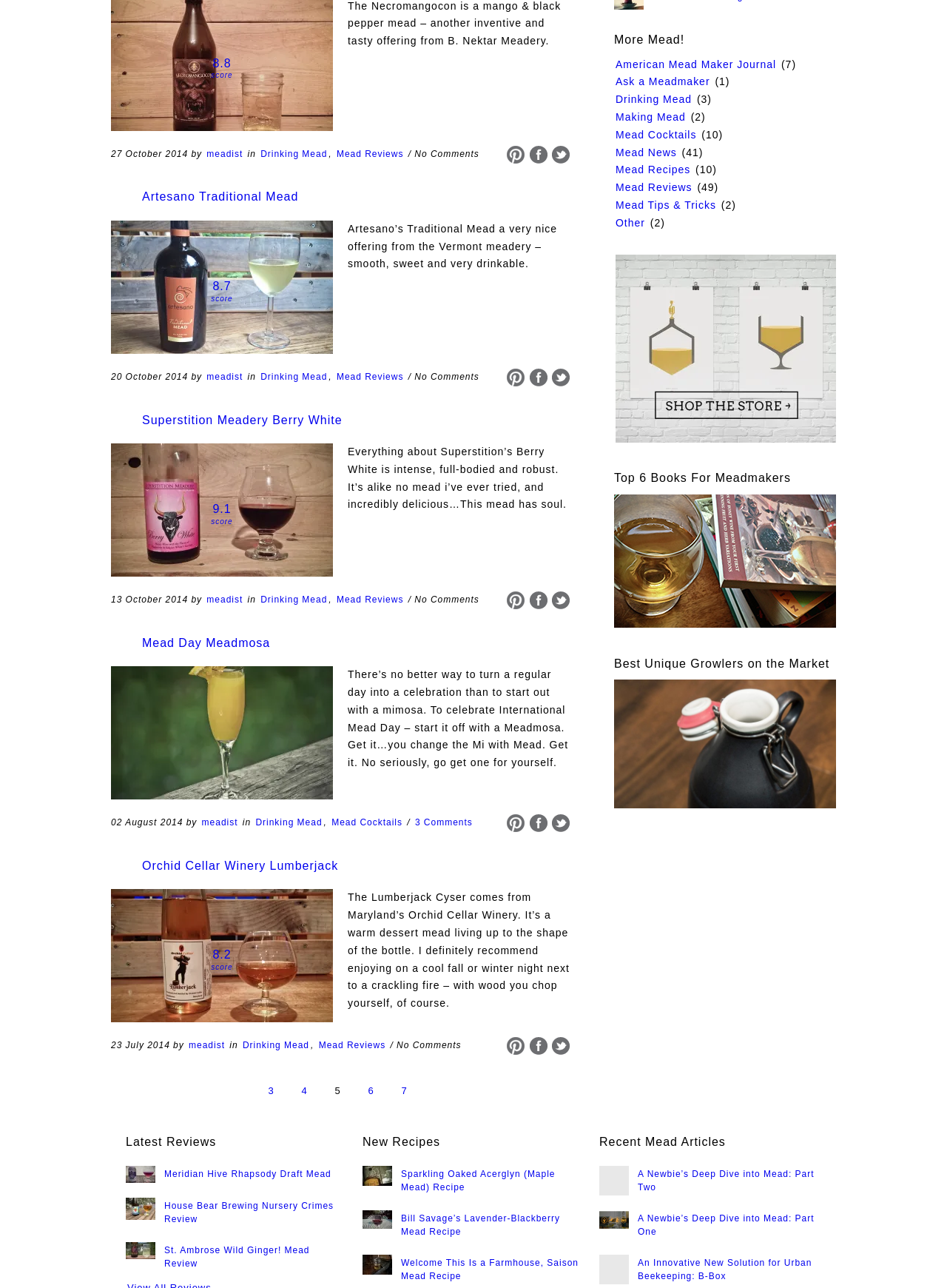What is the name of the meadery in the first article?
Carefully analyze the image and provide a detailed answer to the question.

The first article has a heading 'Artesano Traditional Mead' and an image with the filename 'Artesano_Traditional_Mead', so the meadery is Artesano.